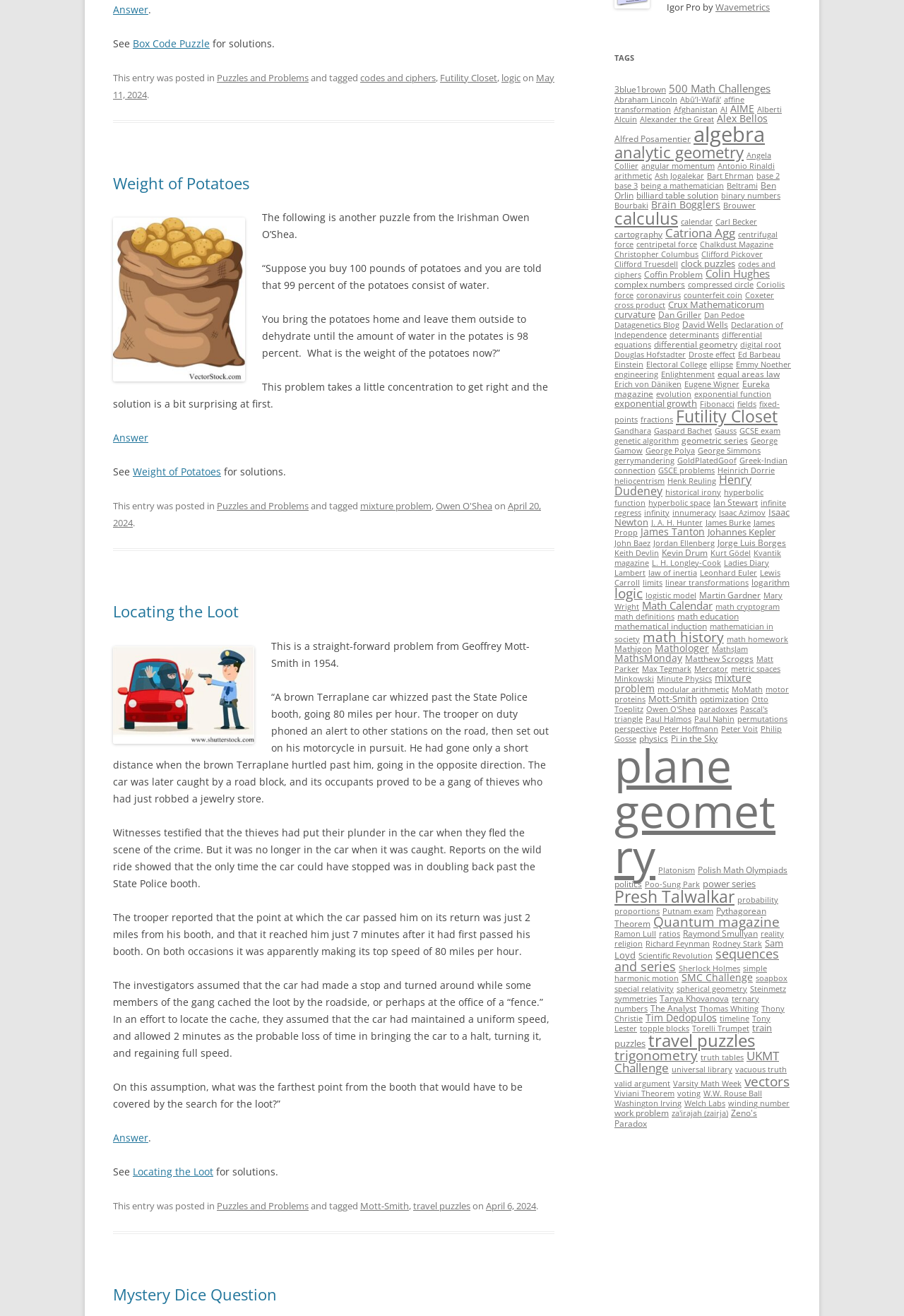Identify the bounding box coordinates of the HTML element based on this description: "billiard table solution".

[0.704, 0.144, 0.795, 0.153]